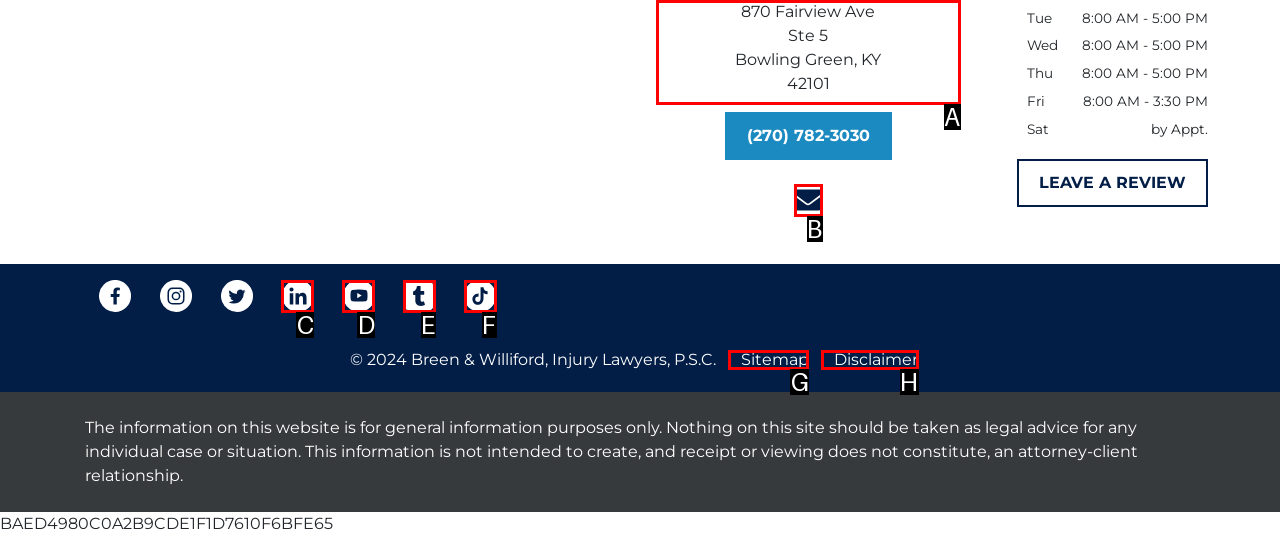Determine which HTML element to click to execute the following task: Go to sitemap Answer with the letter of the selected option.

G